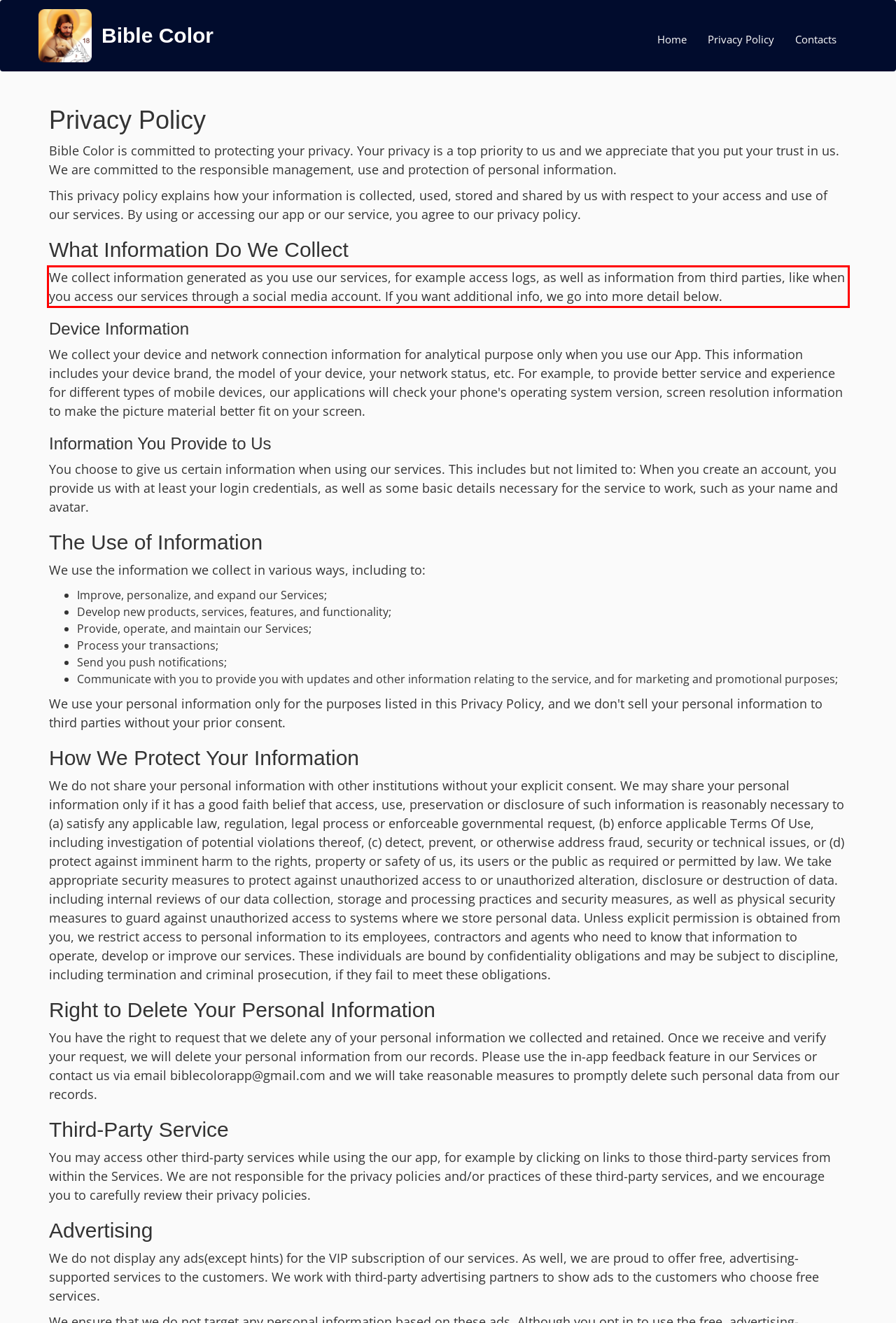Please examine the webpage screenshot containing a red bounding box and use OCR to recognize and output the text inside the red bounding box.

We collect information generated as you use our services, for example access logs, as well as information from third parties, like when you access our services through a social media account. If you want additional info, we go into more detail below.